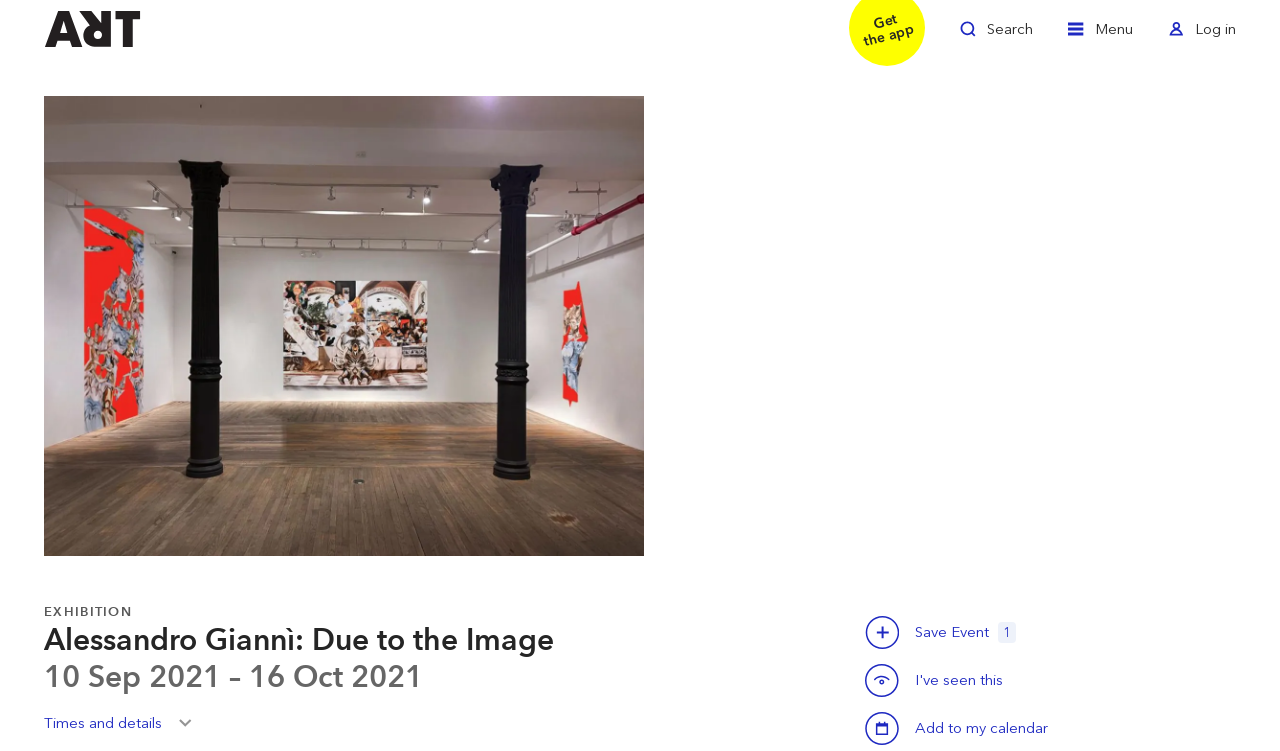Utilize the details in the image to give a detailed response to the question: What is the purpose of the 'Save this event' button?

The 'Save this event' button is located below the exhibition details, and its purpose can be inferred from the text 'Save Event' which is located nearby, indicating that clicking this button will save the event for later reference.